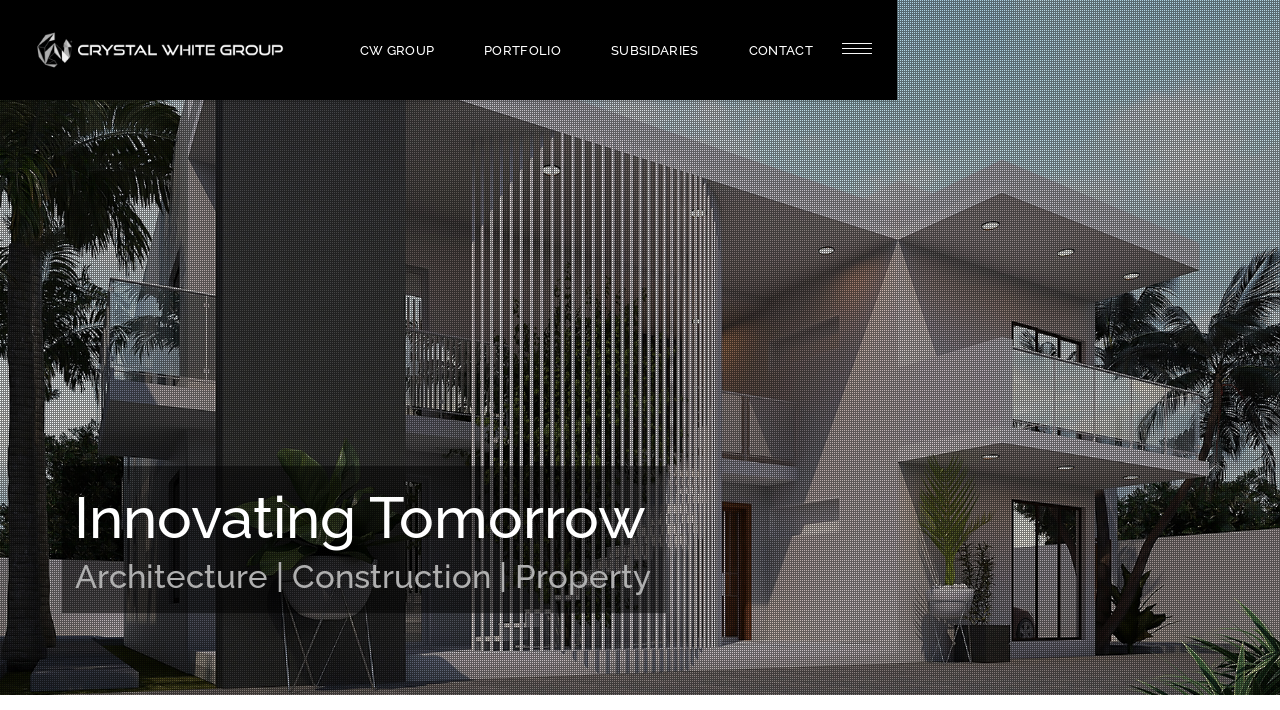Explain in detail what is displayed on the webpage.

The webpage is about CW Group, a company that specializes in architecture and design. At the top left corner, there is a logo consisting of three images: a light logo, a dark logo, and a default logo. 

To the right of the logo, there is a navigation menu with four links: "CW GROUP", "PORTFOLIO", "SUBSIDARIES", and "CONTACT", which are aligned horizontally and positioned at the top of the page. 

On the right side of the navigation menu, there is a small image. 

Below the navigation menu, there are two lines of text. The first line reads "Architecture | Construction | Property", and the second line reads "Innovating Tomorrow". These lines are positioned near the bottom of the page and are centered horizontally.